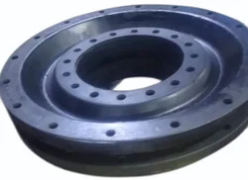Answer the following inquiry with a single word or phrase:
What is the purpose of the rubber gasket?

To create a seal